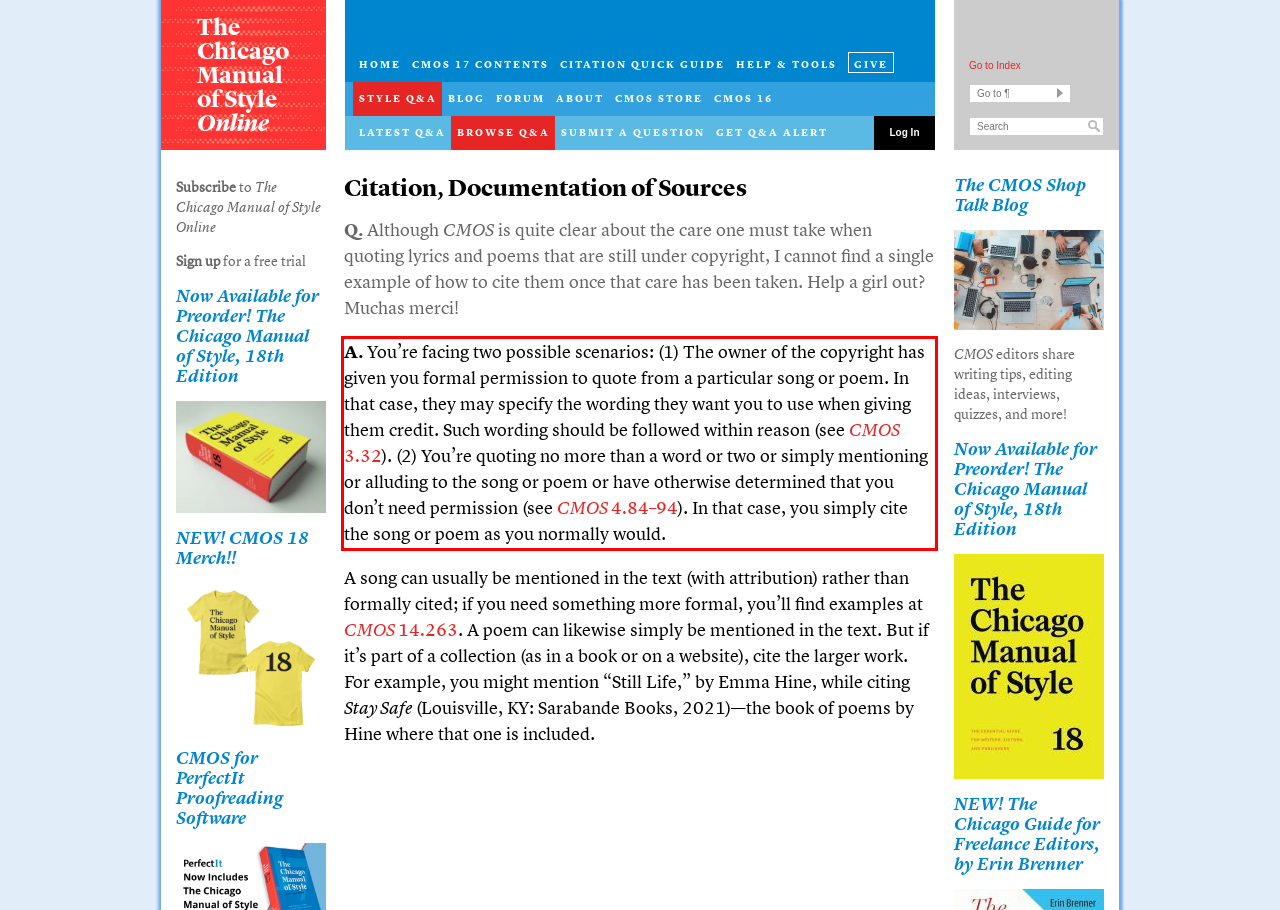Given a screenshot of a webpage containing a red rectangle bounding box, extract and provide the text content found within the red bounding box.

A. You’re facing two possible scenarios: (1) The owner of the copyright has given you formal permission to quote from a particular song or poem. In that case, they may specify the wording they want you to use when giving them credit. Such wording should be followed within reason (see CMOS 3.32). (2) You’re quoting no more than a word or two or simply mentioning or alluding to the song or poem or have otherwise determined that you don’t need permission (see CMOS 4.84–94). In that case, you simply cite the song or poem as you normally would.